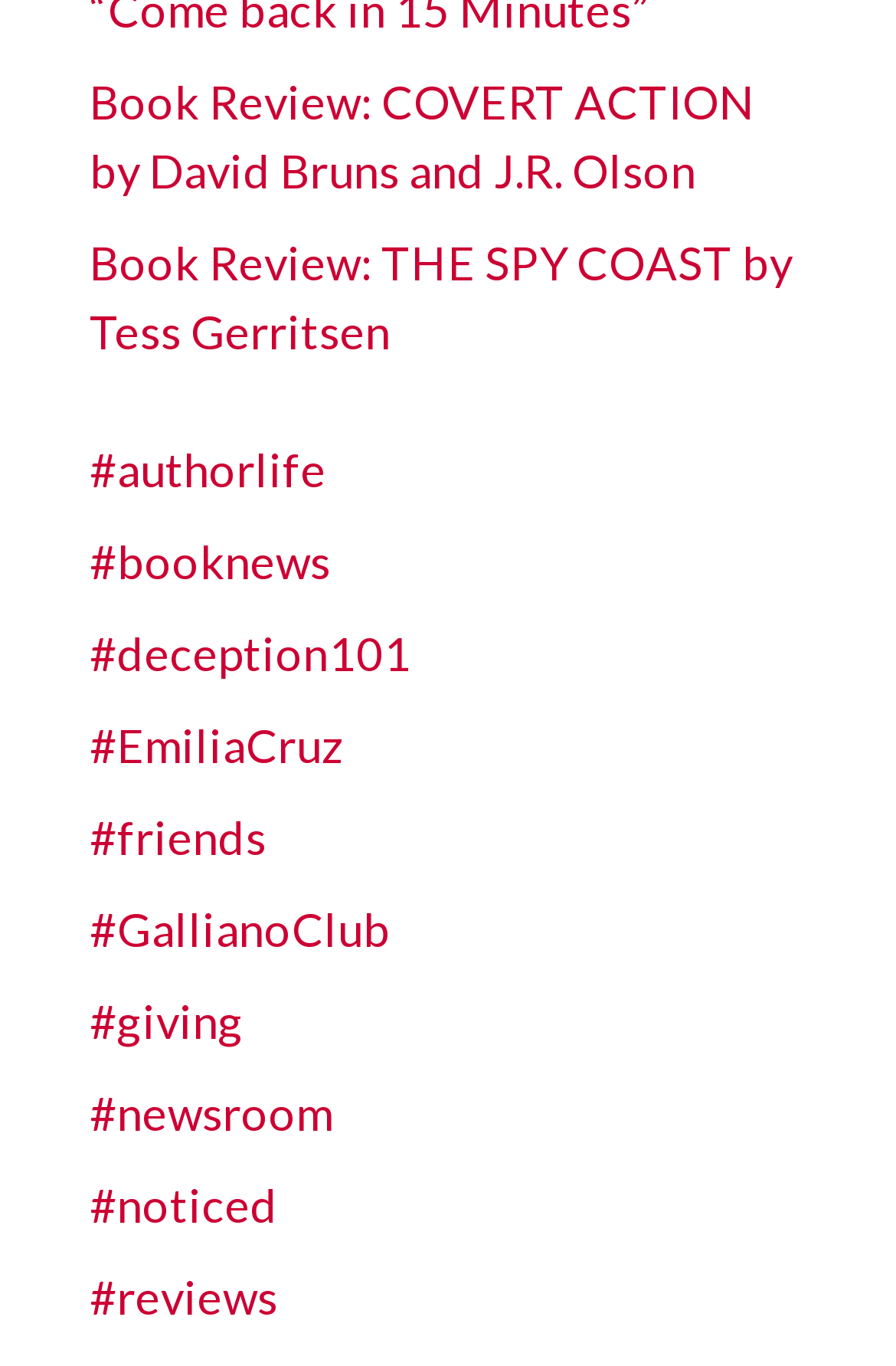Please determine the bounding box coordinates for the UI element described here. Use the format (top-left x, top-left y, bottom-right x, bottom-right y) with values bounded between 0 and 1: #GallianoClub

[0.1, 0.659, 0.436, 0.699]